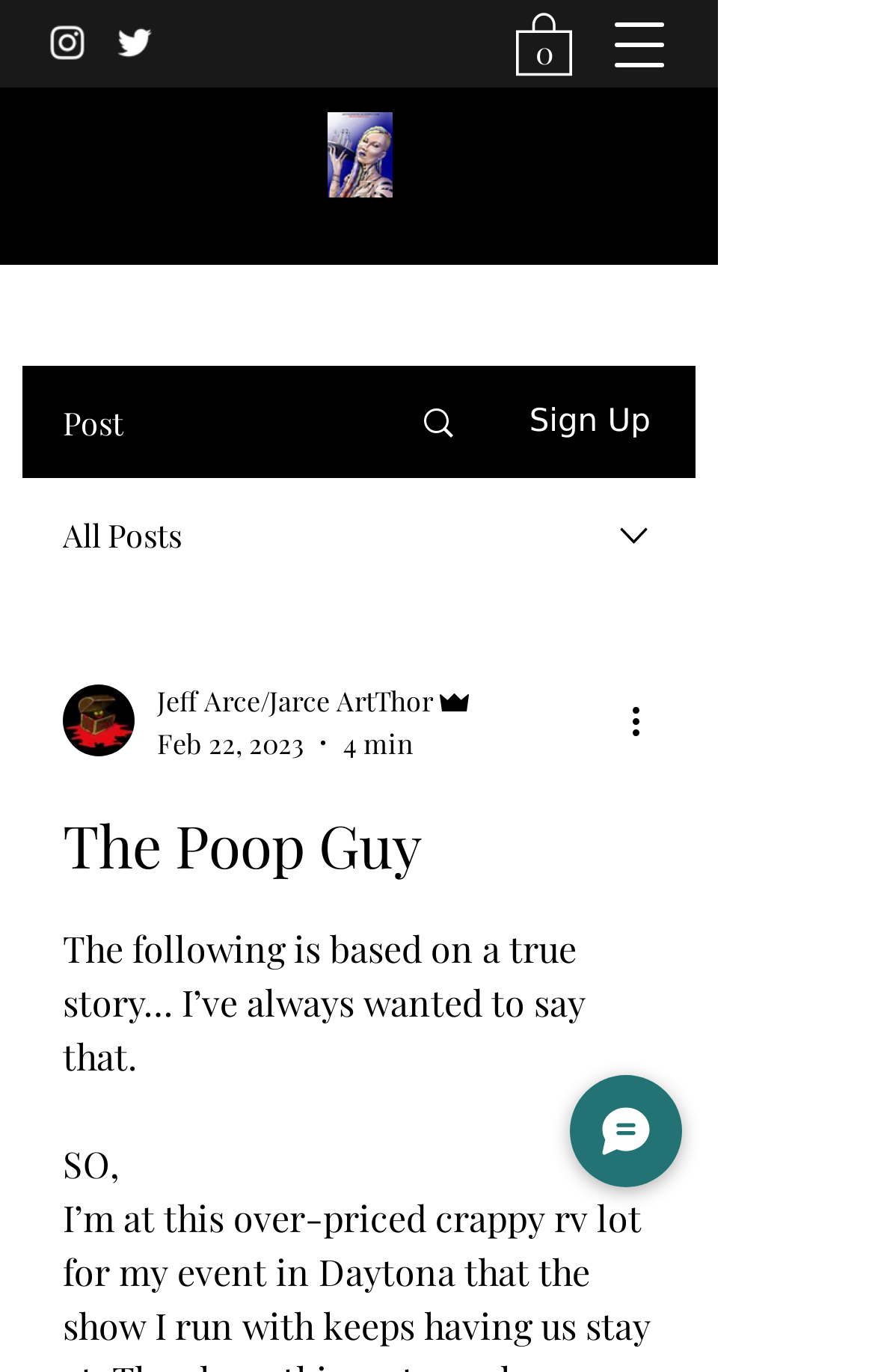Produce a meticulous description of the webpage.

The webpage appears to be a blog or personal website, with a focus on storytelling. At the top left, there is a social bar with links to Instagram and Twitter, each accompanied by their respective icons. 

To the right of the social bar, there is a link to a cart with 0 items, indicated by a small icon. 

On the top right, there is a navigation menu button that, when clicked, opens a dialog. Below this button, there are several links and buttons, including a post link, a sign-up button, and an "All Posts" link. 

The main content of the page is a blog post, titled "The Poop Guy". The post begins with the phrase "The following is based on a true story… I’ve always wanted to say that." and continues with the sentence "SO, I’m at this over-priced crappy rv lot for my event in Daytona that the show I run". 

Above the post title, there is a dropdown menu with the writer's picture, name, and role as an admin. The post also includes the date "Feb 22, 2023" and an estimated reading time of "4 min". 

At the bottom right of the page, there is a chat button with an accompanying icon.